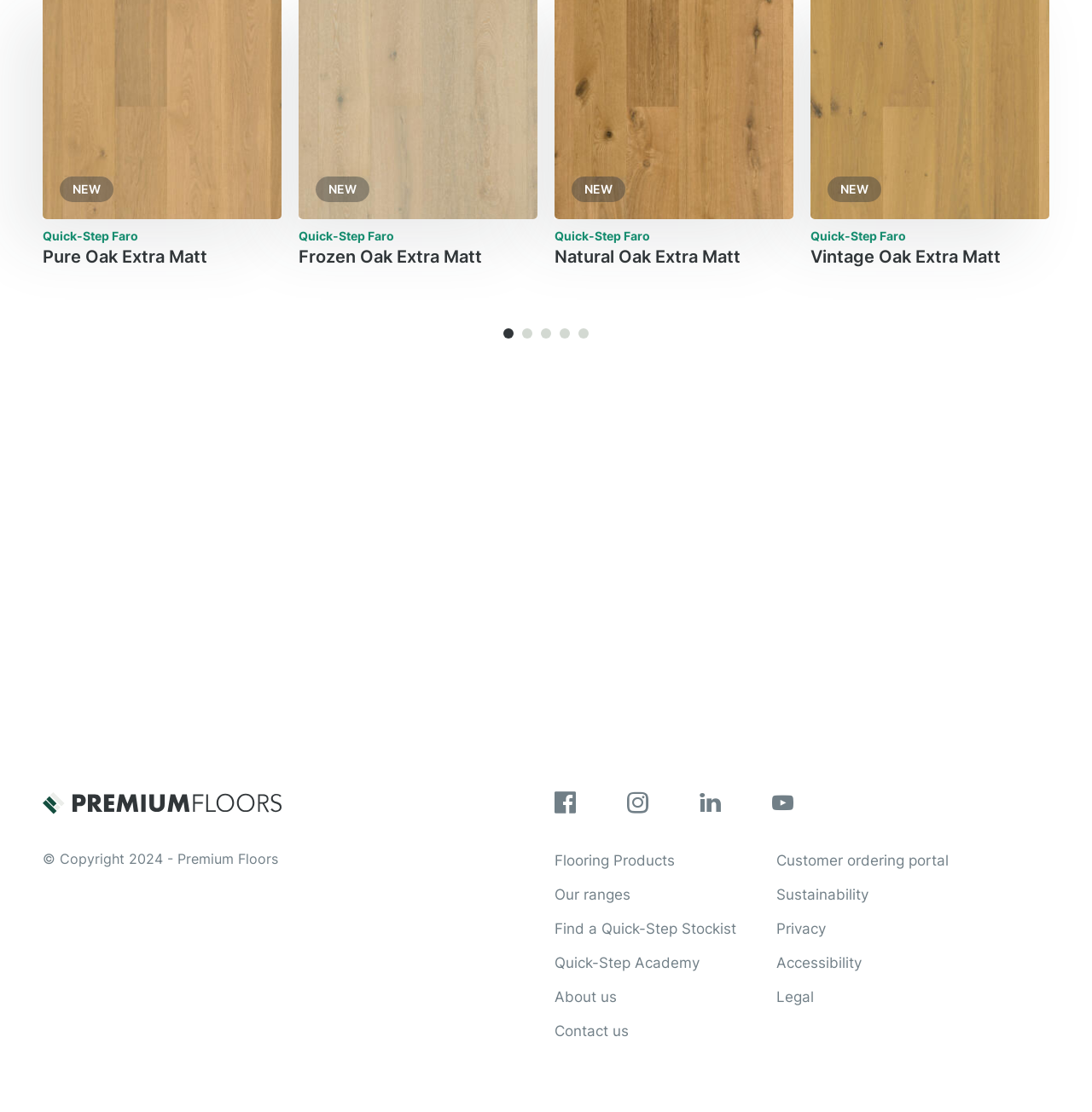How many slides are there in the carousel?
Please respond to the question with a detailed and thorough explanation.

I found a series of button elements with the text 'Go to slide 1', 'Go to slide 2', and so on, up to 'Go to slide 5'. This suggests that there are 5 slides in the carousel.